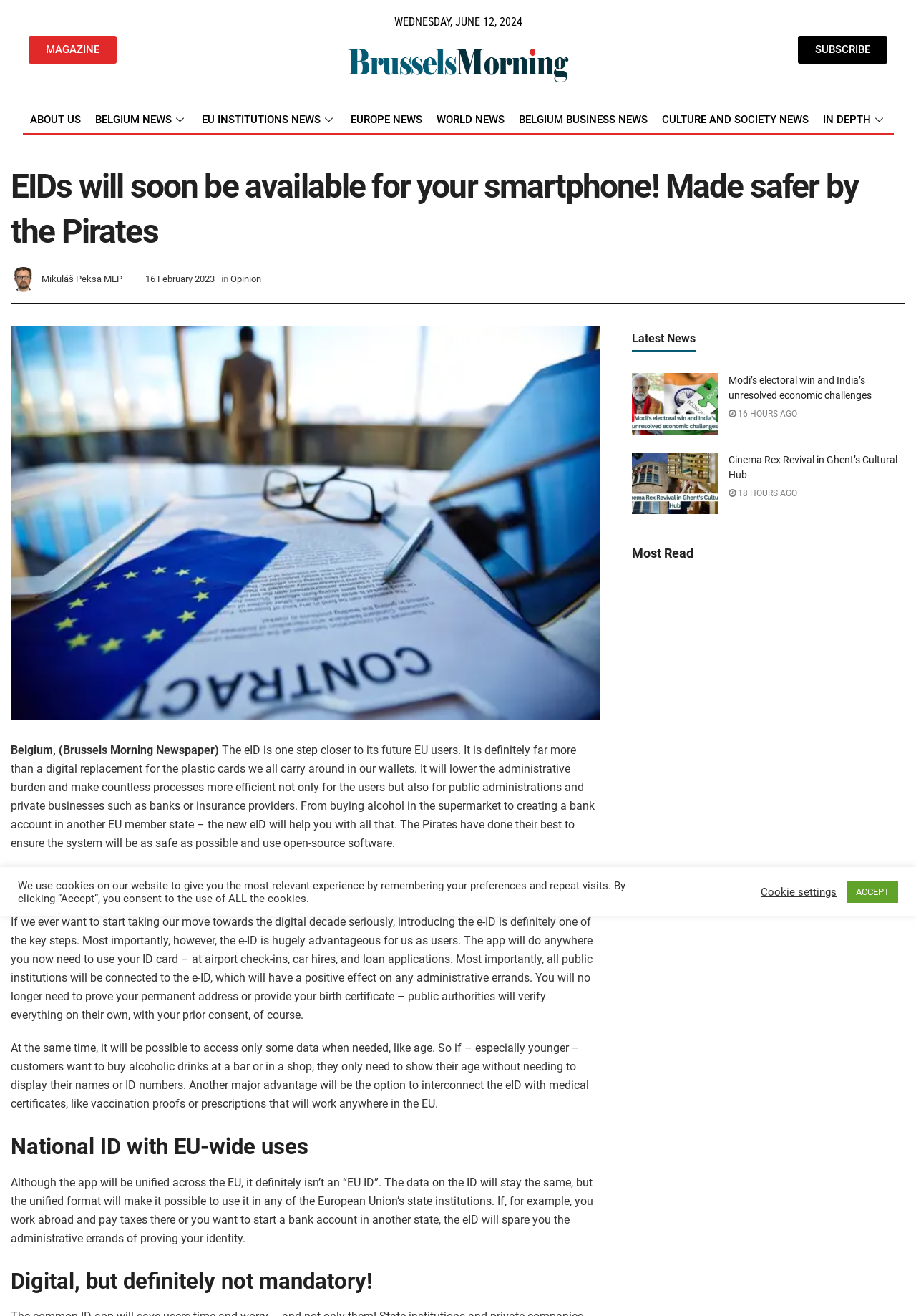Summarize the webpage comprehensively, mentioning all visible components.

This webpage is from Brussels Morning Newspaper, with the main article discussing the upcoming availability of electronic identification (eID) for smartphones. The article is titled "EIDs will soon be available for your smartphone! Made safer by the Pirates" and is accompanied by an image of Mikuláš Peksa MEP.

At the top of the page, there are several links to different sections of the newspaper, including "MAGAZINE", "SUBSCRIBE", "ABOUT US", and various news categories such as "BELGIUM NEWS", "EU INSTITUTIONS NEWS", and "WORLD NEWS".

Below the title, there is a brief summary of the article, which explains that the eID will be more than just a digital replacement for physical identification cards, and will provide numerous benefits for users, public administrations, and private businesses.

The article is divided into several sections, each with its own heading. The first section, "Countless advantages thanks to one app", explains how the eID will simplify various administrative tasks and provide users with more control over their personal data. The second section, "National ID with EU-wide uses", discusses how the eID will be unified across the EU, making it possible to use it in any EU state institution.

The third section, "Digital, but definitely not mandatory!", reassures readers that the eID will not be mandatory. The article also includes several images, including one of a digital tablet with a European Union flag.

On the right side of the page, there is a section titled "Latest News", which features several news articles with links and images. Each article has a heading, a brief summary, and a timestamp indicating when it was published.

At the bottom of the page, there is a notification about the use of cookies on the website, with options to accept or adjust cookie settings.